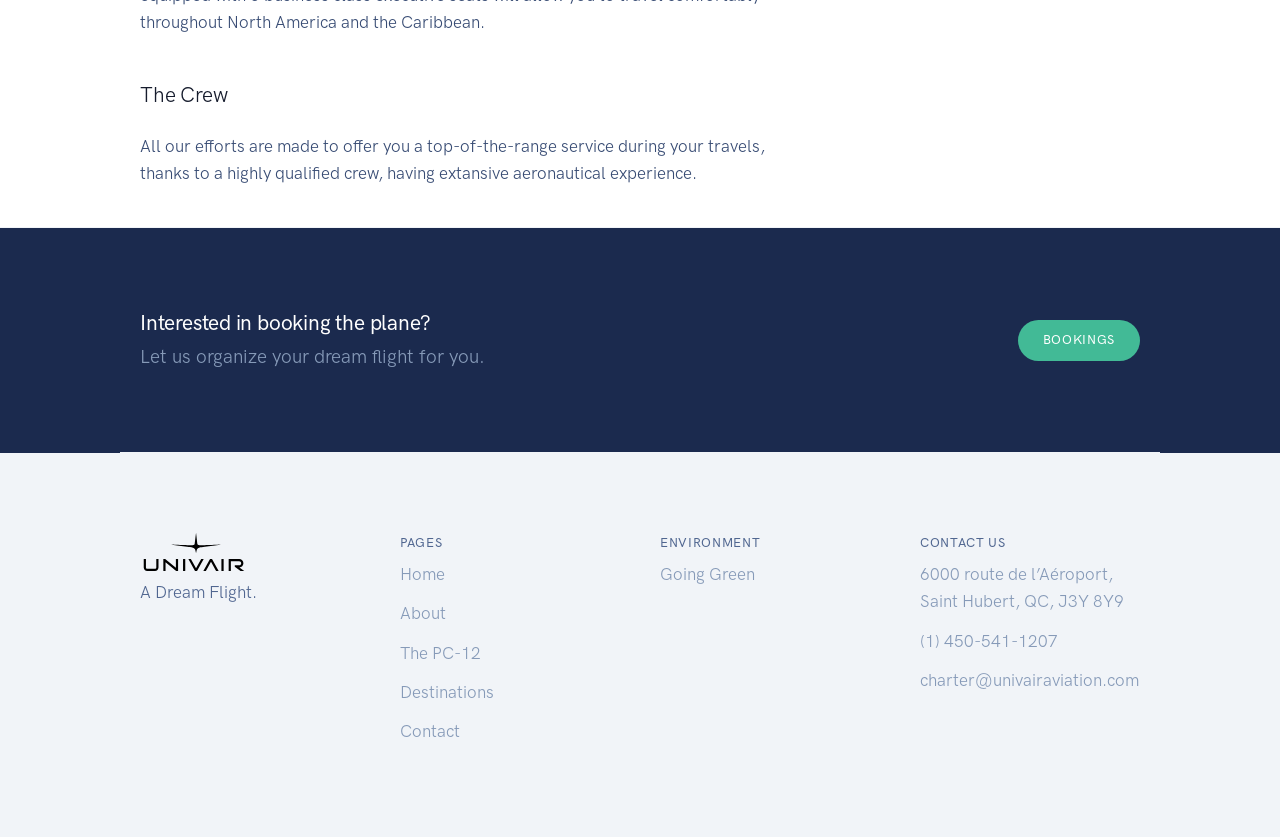Using the description "Bookings", locate and provide the bounding box of the UI element.

[0.795, 0.382, 0.891, 0.431]